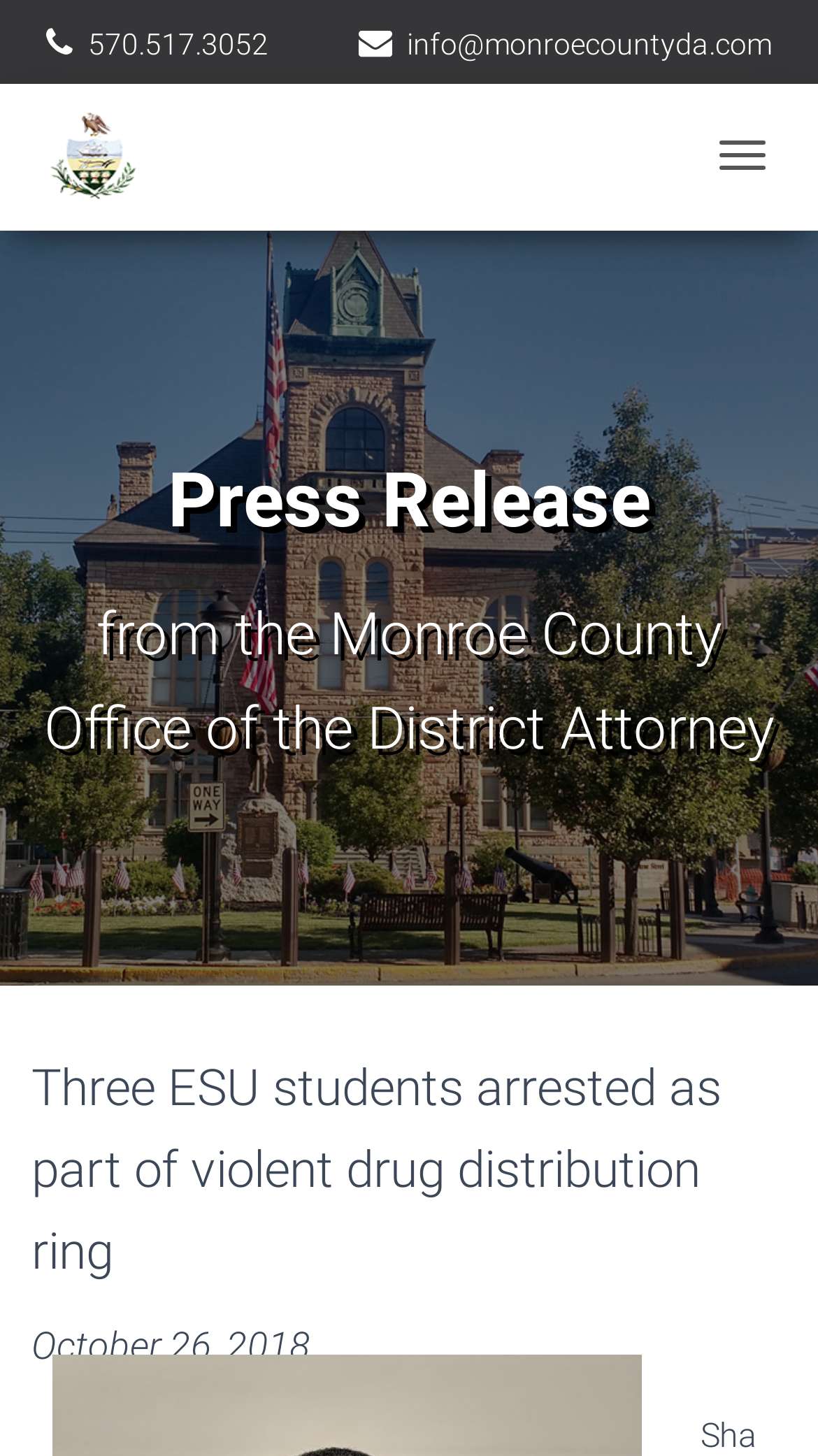How many buttons are on this webpage?
Based on the screenshot, provide a one-word or short-phrase response.

2